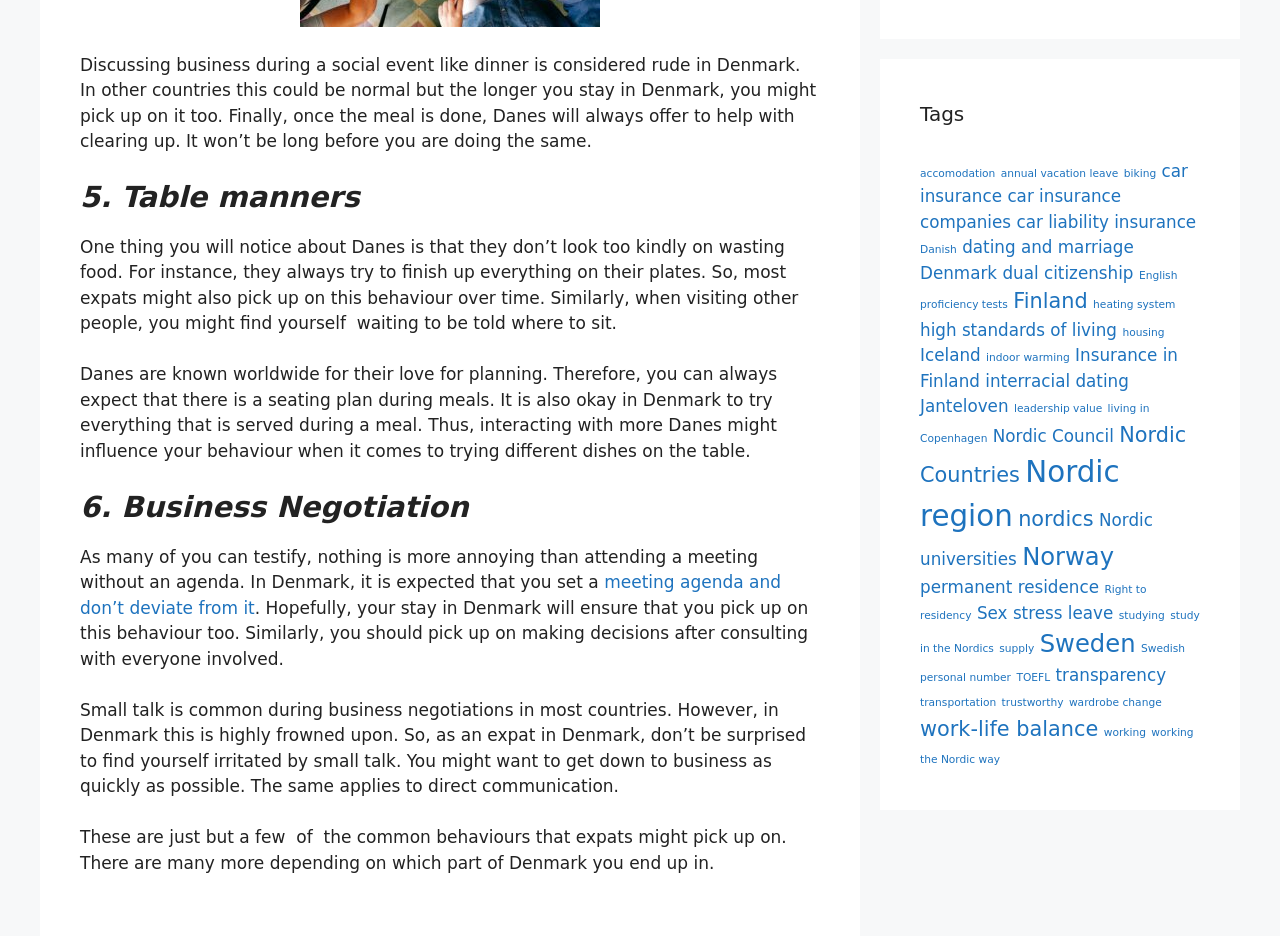Please determine the bounding box coordinates of the element's region to click for the following instruction: "Click on the 'study in the Nordics' link".

[0.719, 0.65, 0.937, 0.7]